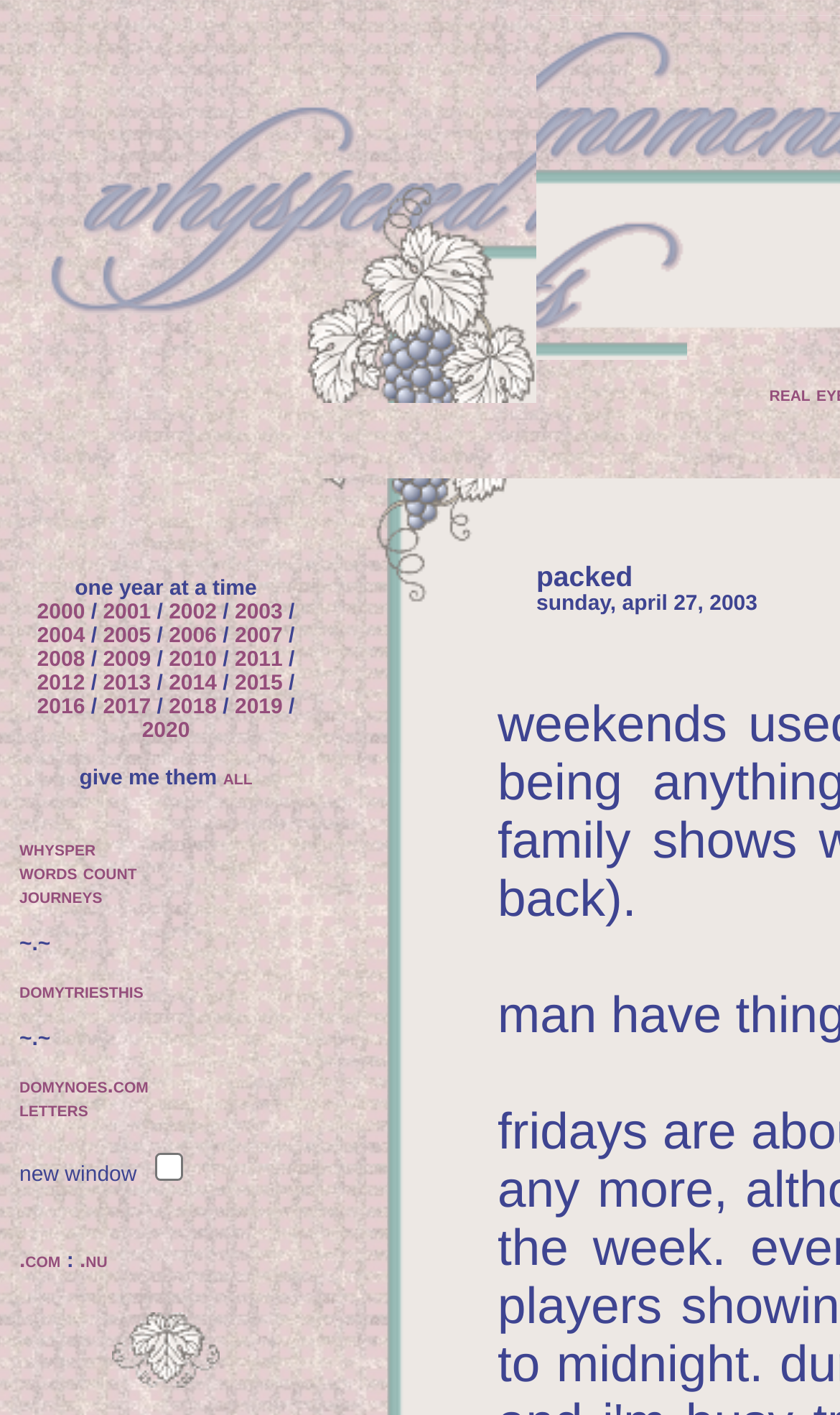How many links are there in the table?
Your answer should be a single word or phrase derived from the screenshot.

20